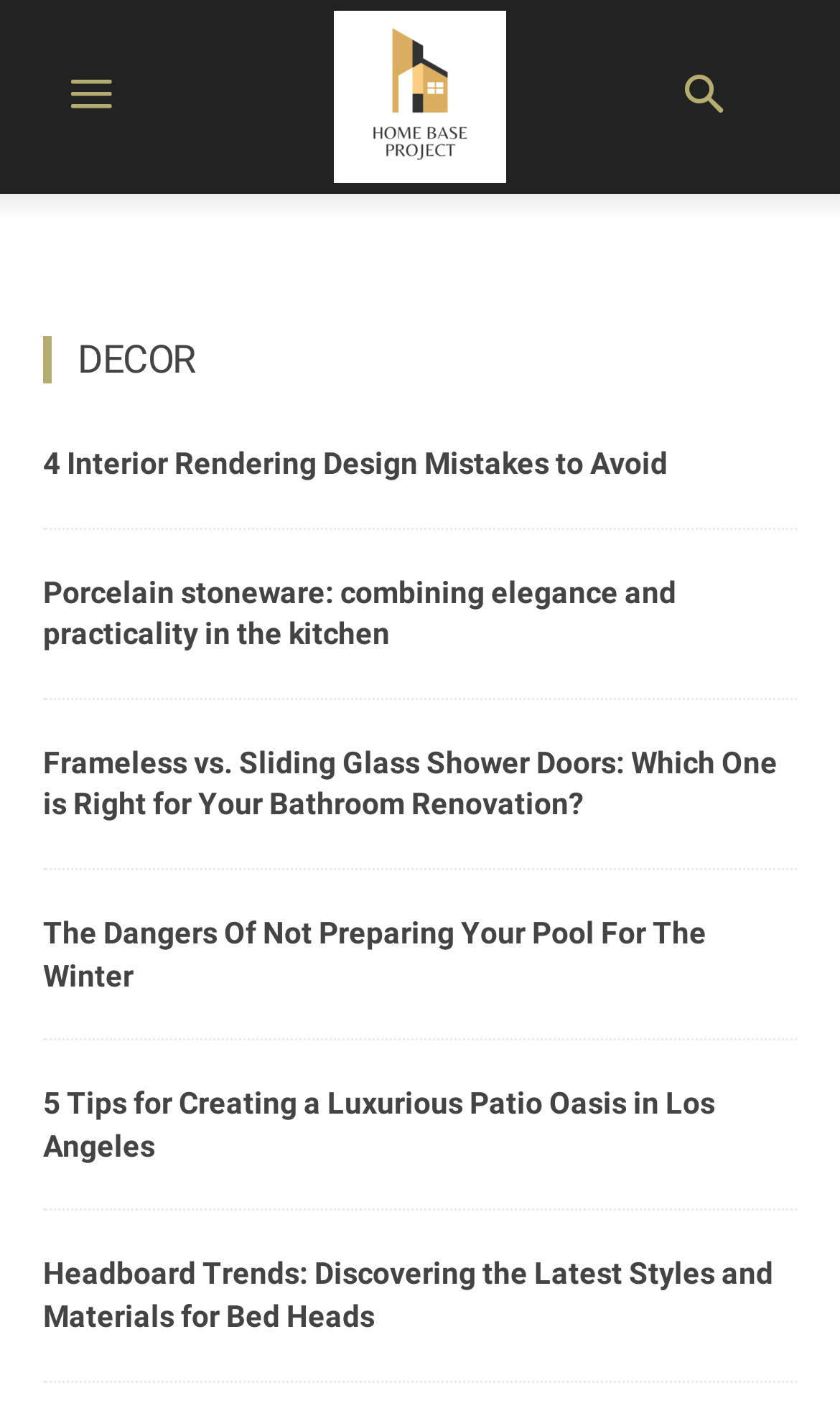Use one word or a short phrase to answer the question provided: 
What is the topic of the last link on the webpage?

Headboard trends